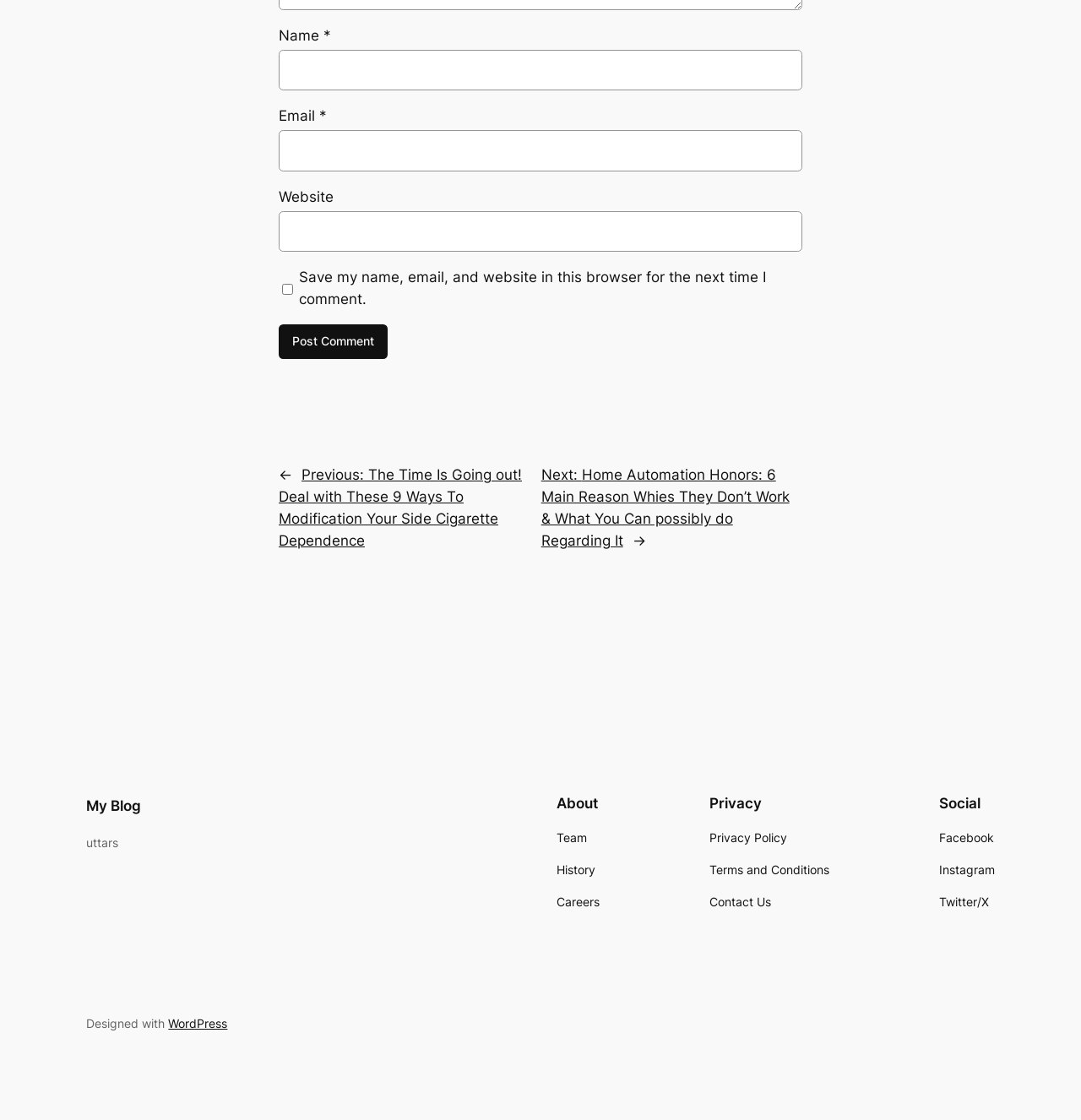Please identify the bounding box coordinates of where to click in order to follow the instruction: "Share the article".

None